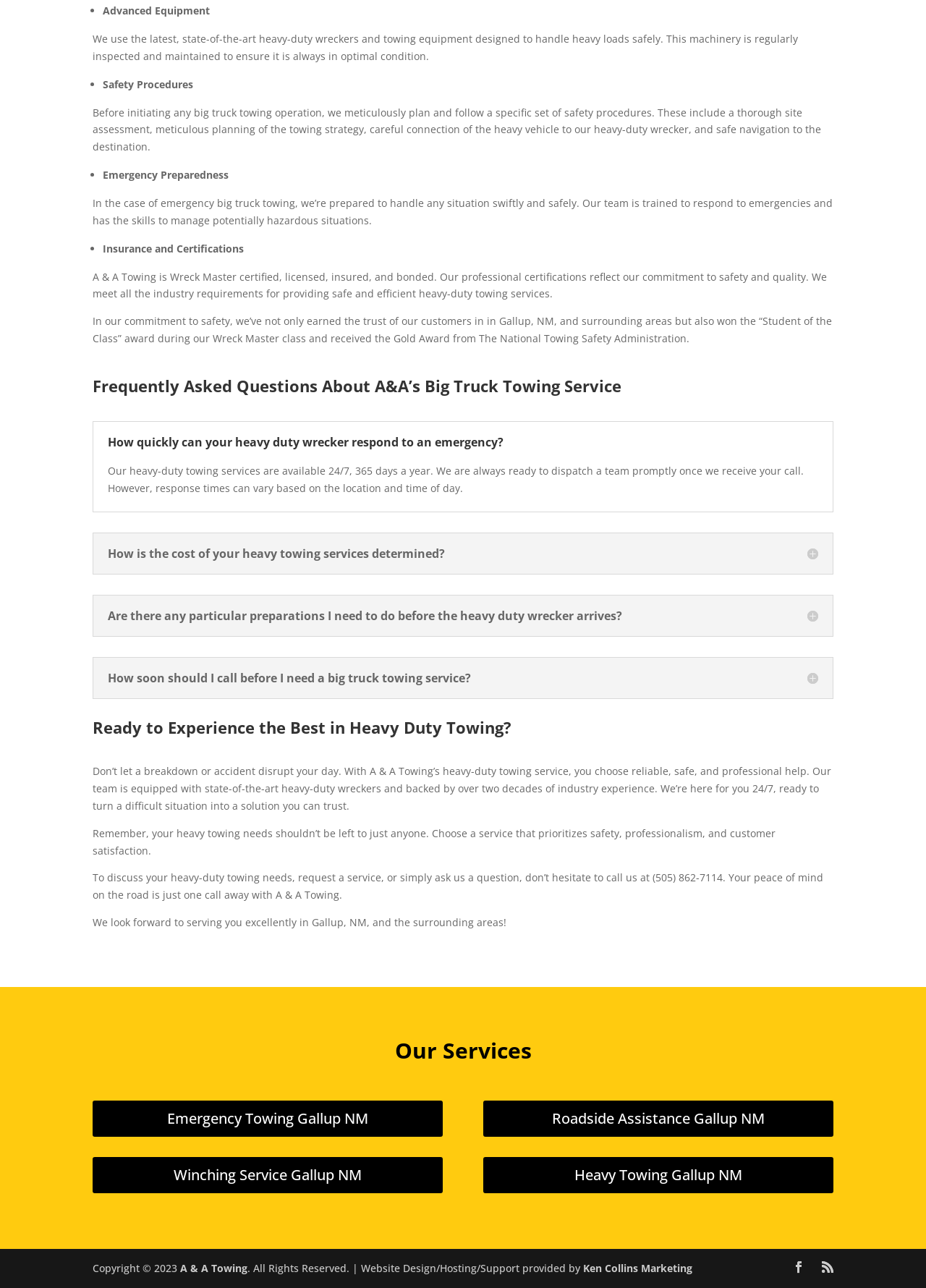What is the name of the company?
Using the image, respond with a single word or phrase.

A & A Towing